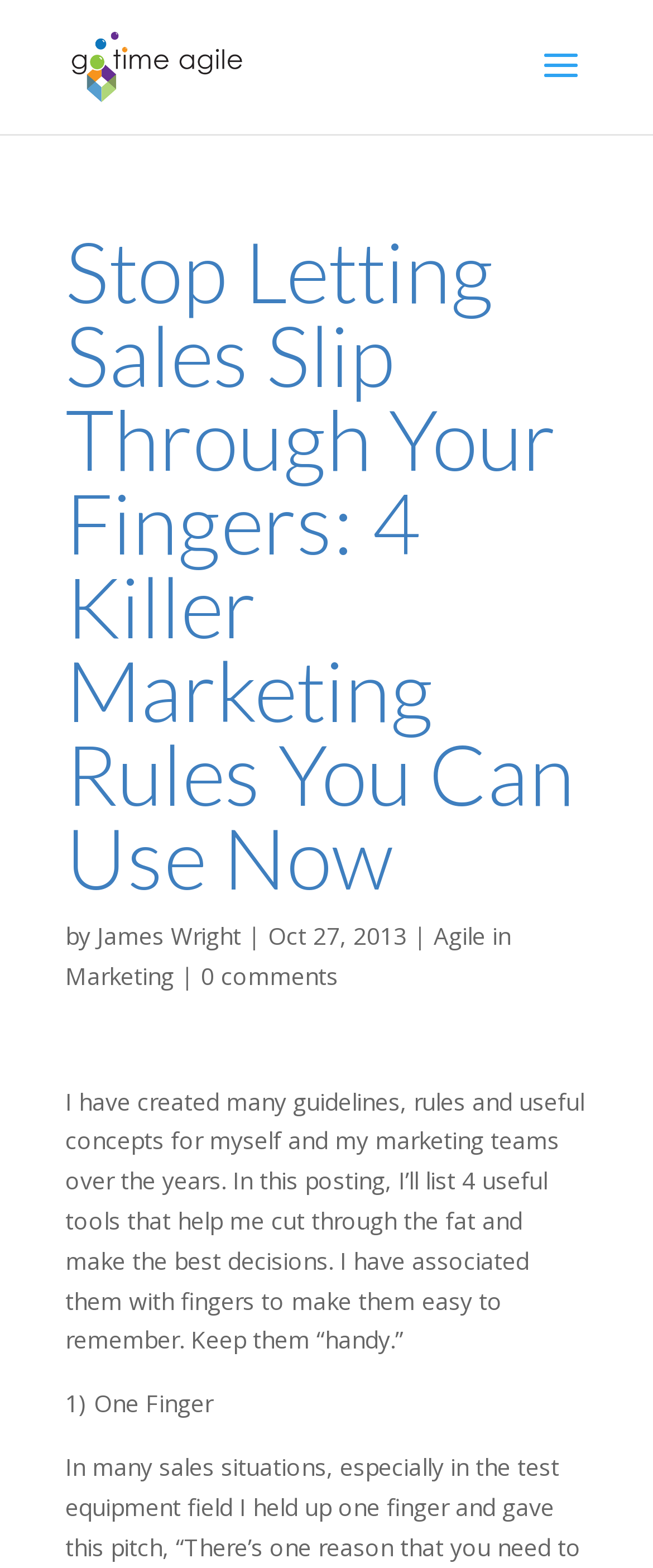What is the date of the posting?
Examine the image and give a concise answer in one word or a short phrase.

Oct 27, 2013